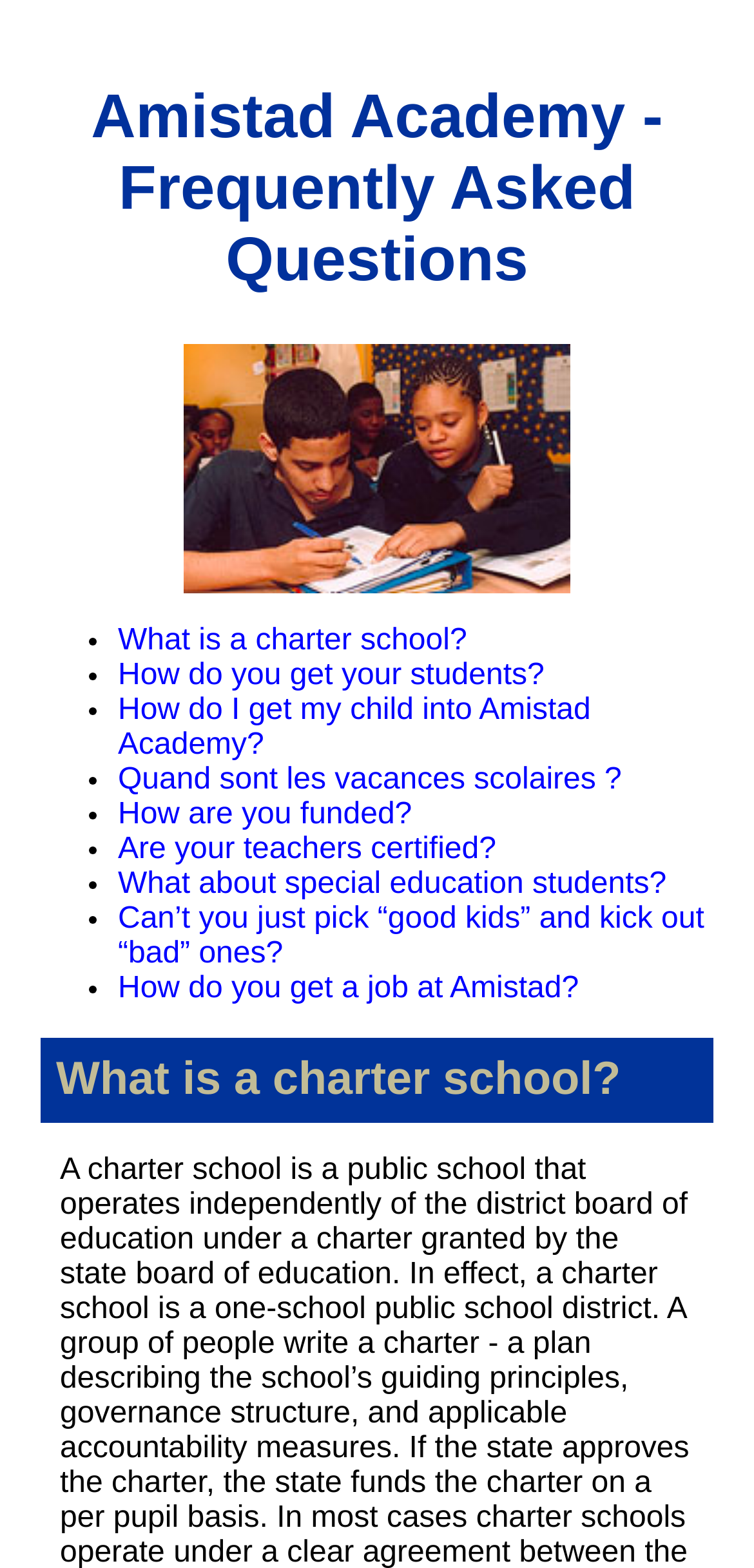Give the bounding box coordinates for this UI element: "Are your teachers certified?". The coordinates should be four float numbers between 0 and 1, arranged as [left, top, right, bottom].

[0.156, 0.531, 0.658, 0.552]